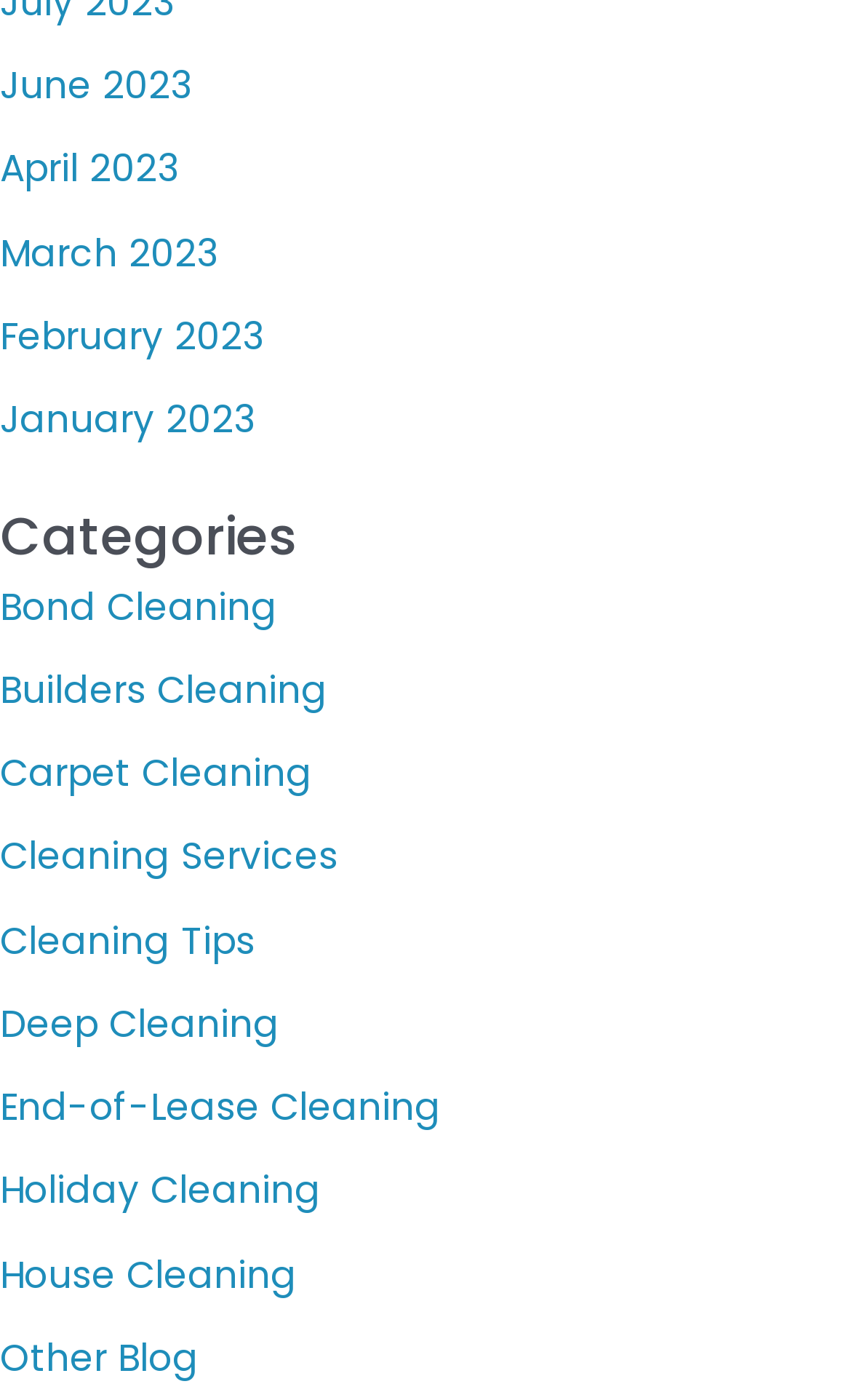Specify the bounding box coordinates of the area to click in order to follow the given instruction: "Browse House Cleaning services."

[0.0, 0.891, 0.349, 0.929]